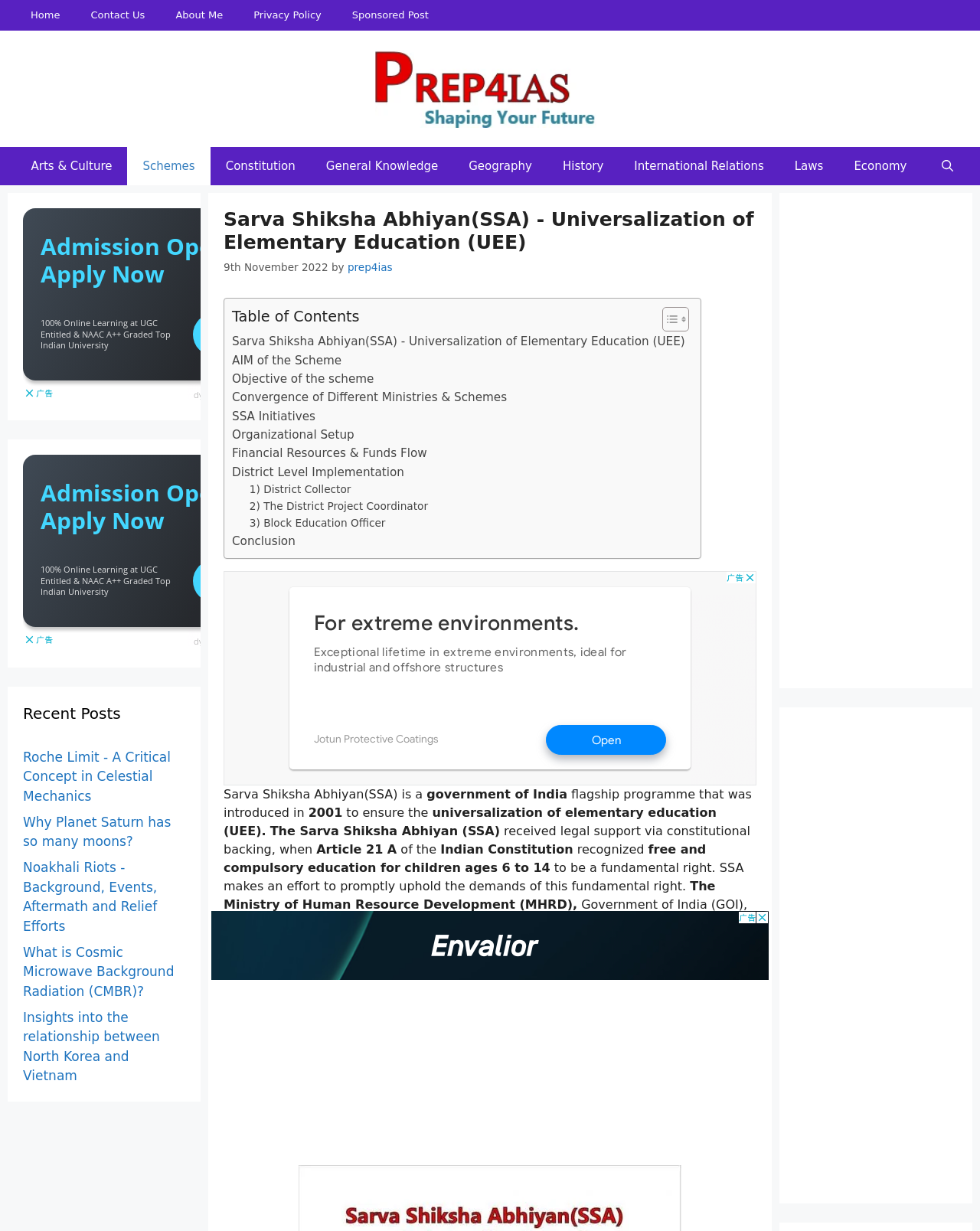Give the bounding box coordinates for the element described by: "Arts & Culture".

[0.016, 0.119, 0.13, 0.15]